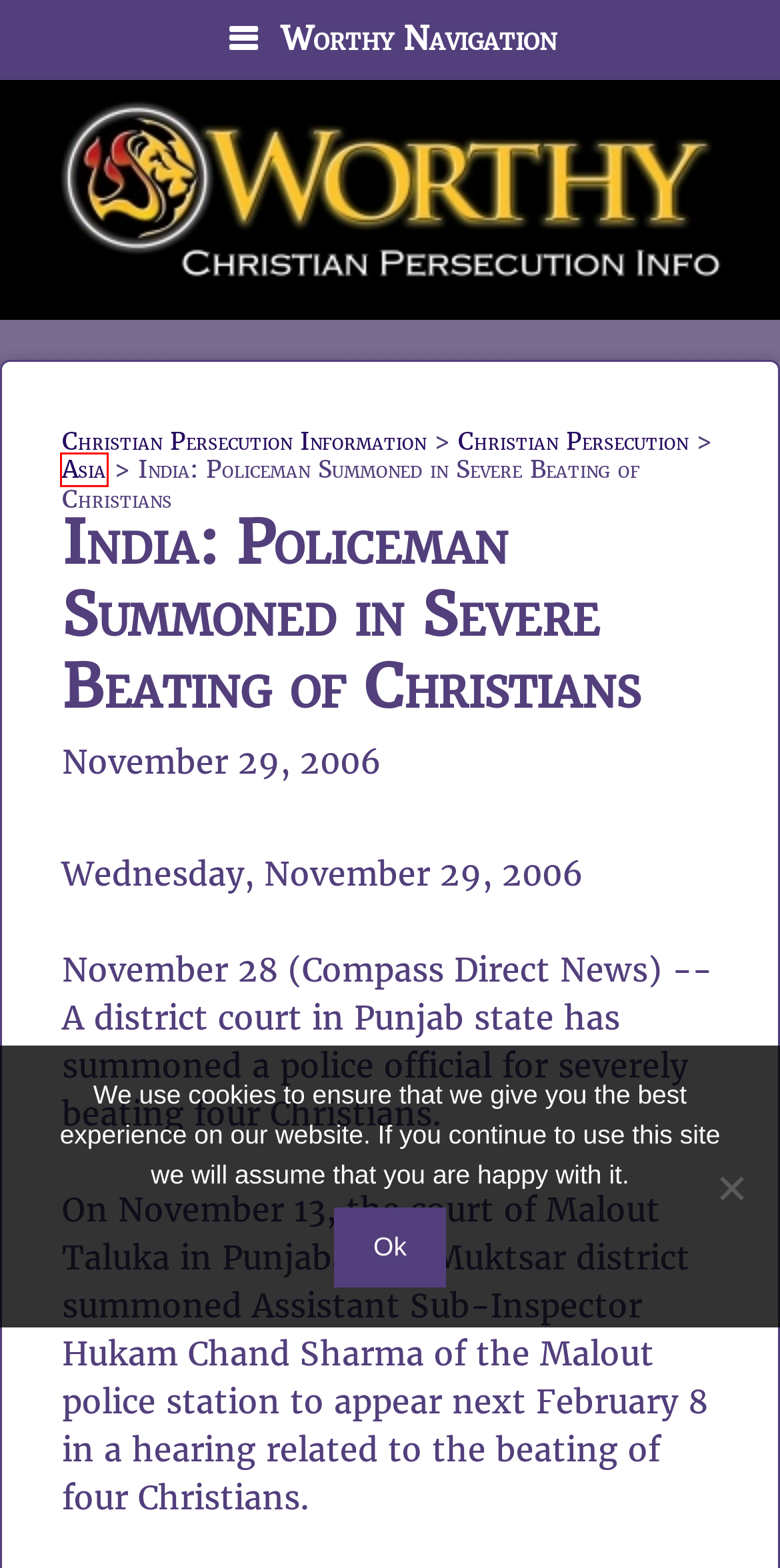Examine the screenshot of the webpage, noting the red bounding box around a UI element. Pick the webpage description that best matches the new page after the element in the red bounding box is clicked. Here are the candidates:
A. Asia Archives - Christian Persecution Information
B. Christian Persecution Archives - Christian Persecution Information
C. Lazman Hazeh Music – For Such A Time as This
D. Worthy Christian Cartoons - ...read daily Christian Cartoons
E. Christian Persecution Information - ...never forgetting the Christians who are persecuted
F. Trump Returns To Colorado Ballot After GOP Appeal To U.S. Supreme Court
G. Worthy.Bible - Online Bible Study
H. Mailchimp’s Standard Terms of Use | Mailchimp

A